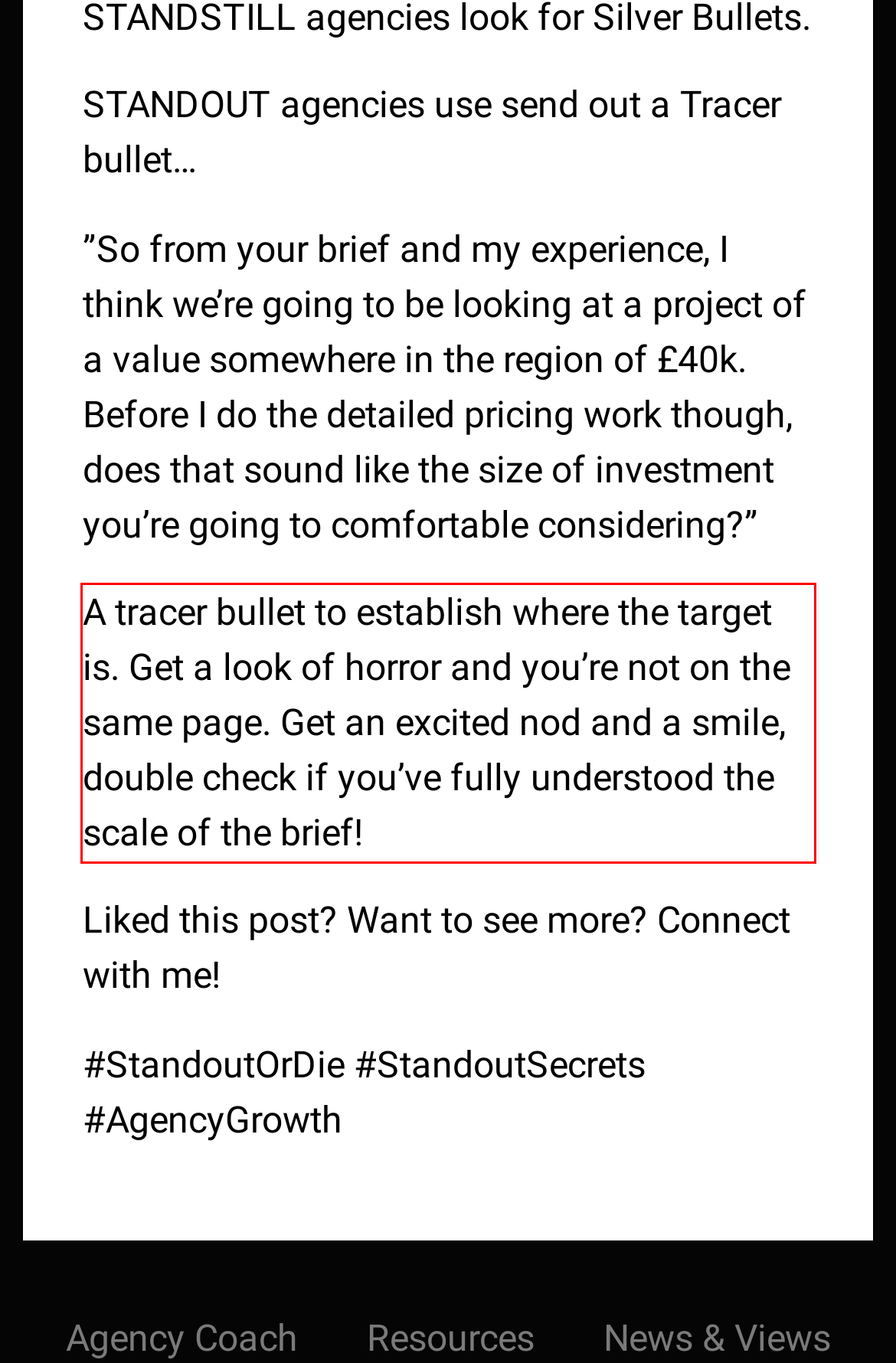Analyze the webpage screenshot and use OCR to recognize the text content in the red bounding box.

A tracer bullet to establish where the target is. Get a look of horror and you’re not on the same page. Get an excited nod and a smile, double check if you’ve fully understood the scale of the brief!